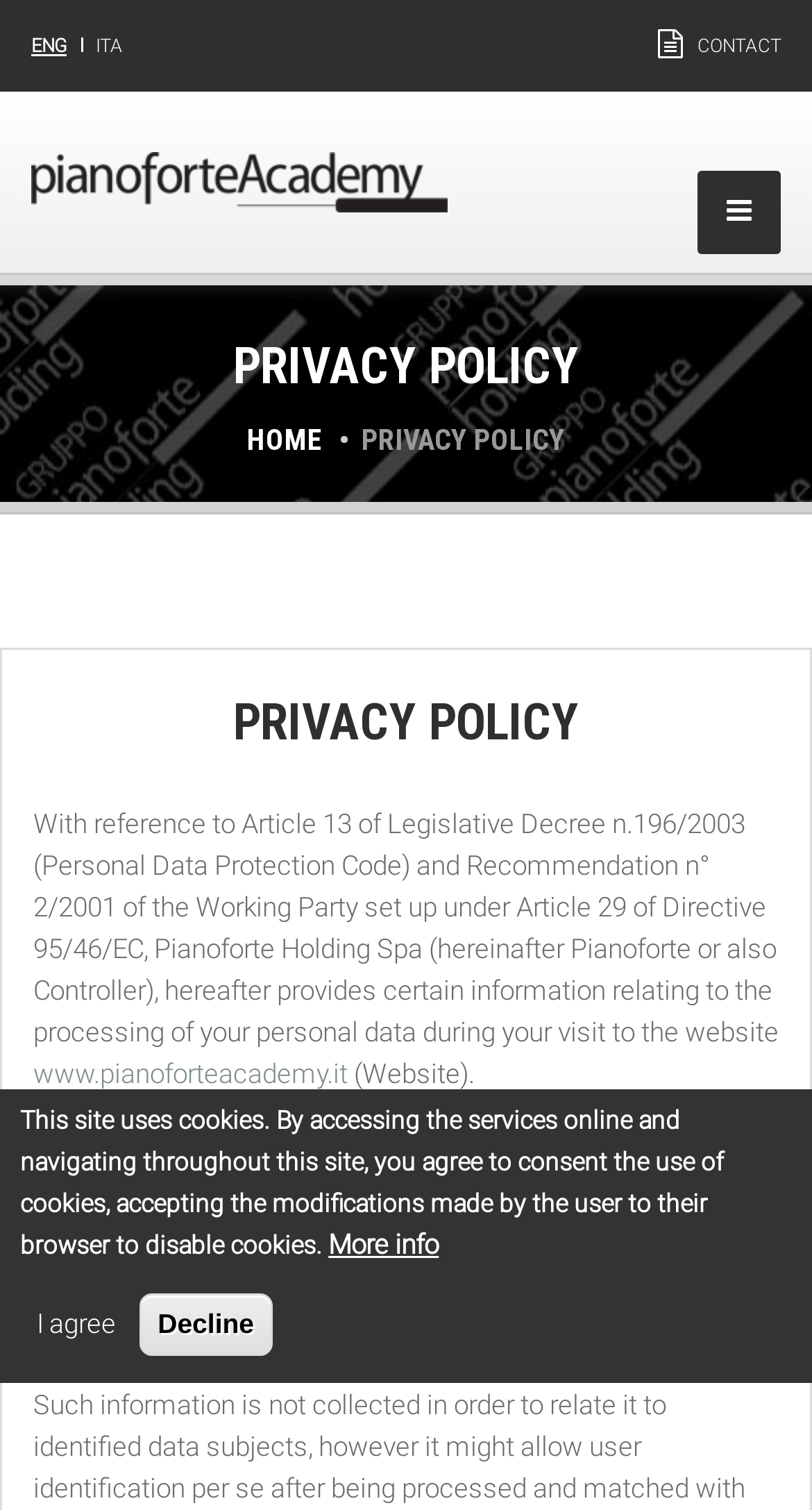Provide the bounding box coordinates for the UI element described in this sentence: "I agree". The coordinates should be four float values between 0 and 1, i.e., [left, top, right, bottom].

[0.025, 0.863, 0.163, 0.891]